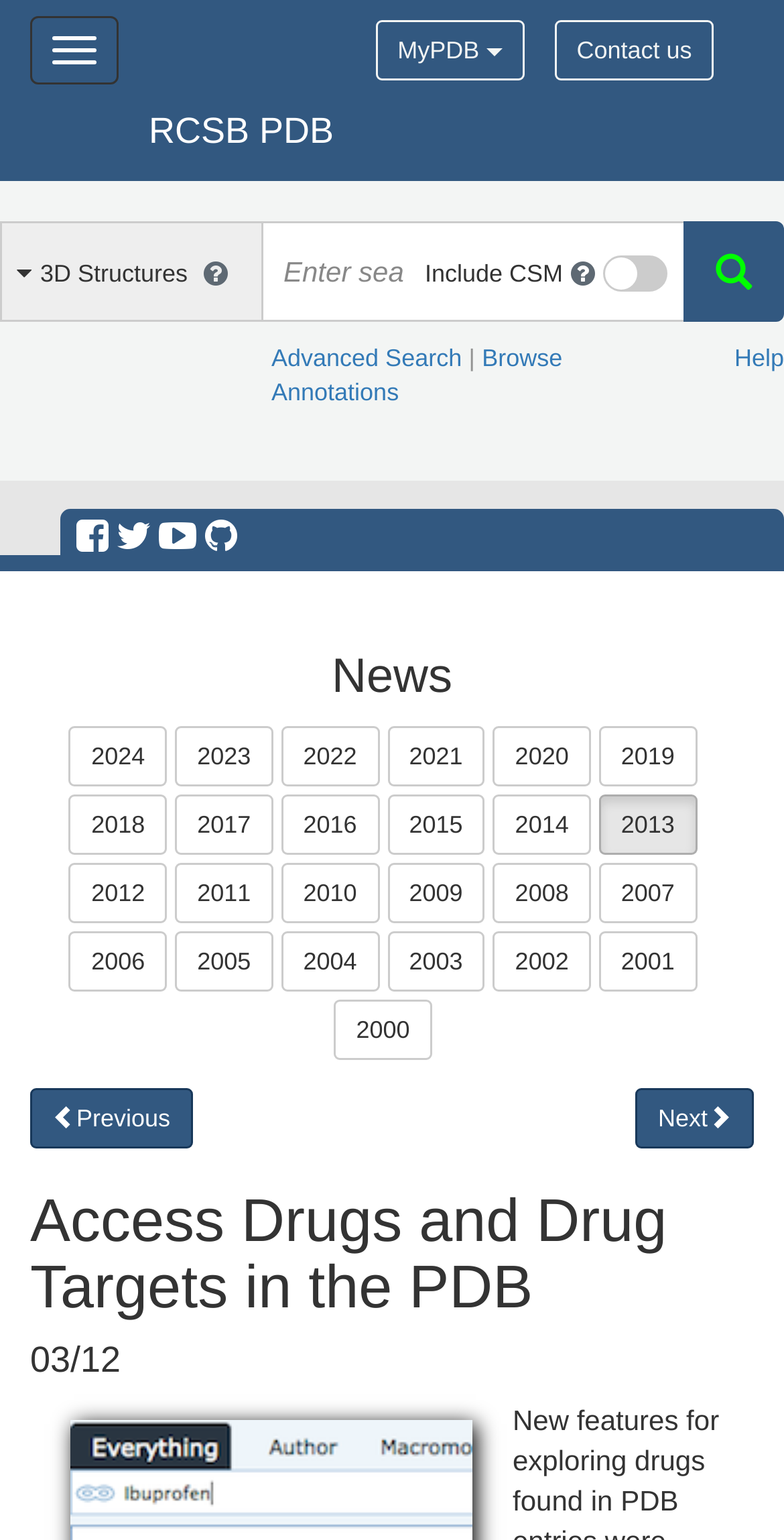What is the purpose of the textbox?
Based on the screenshot, give a detailed explanation to answer the question.

The textbox has a placeholder text 'Enter search term(s), Entry ID(s), or sequence', which suggests that it is used for searching or entering specific information.